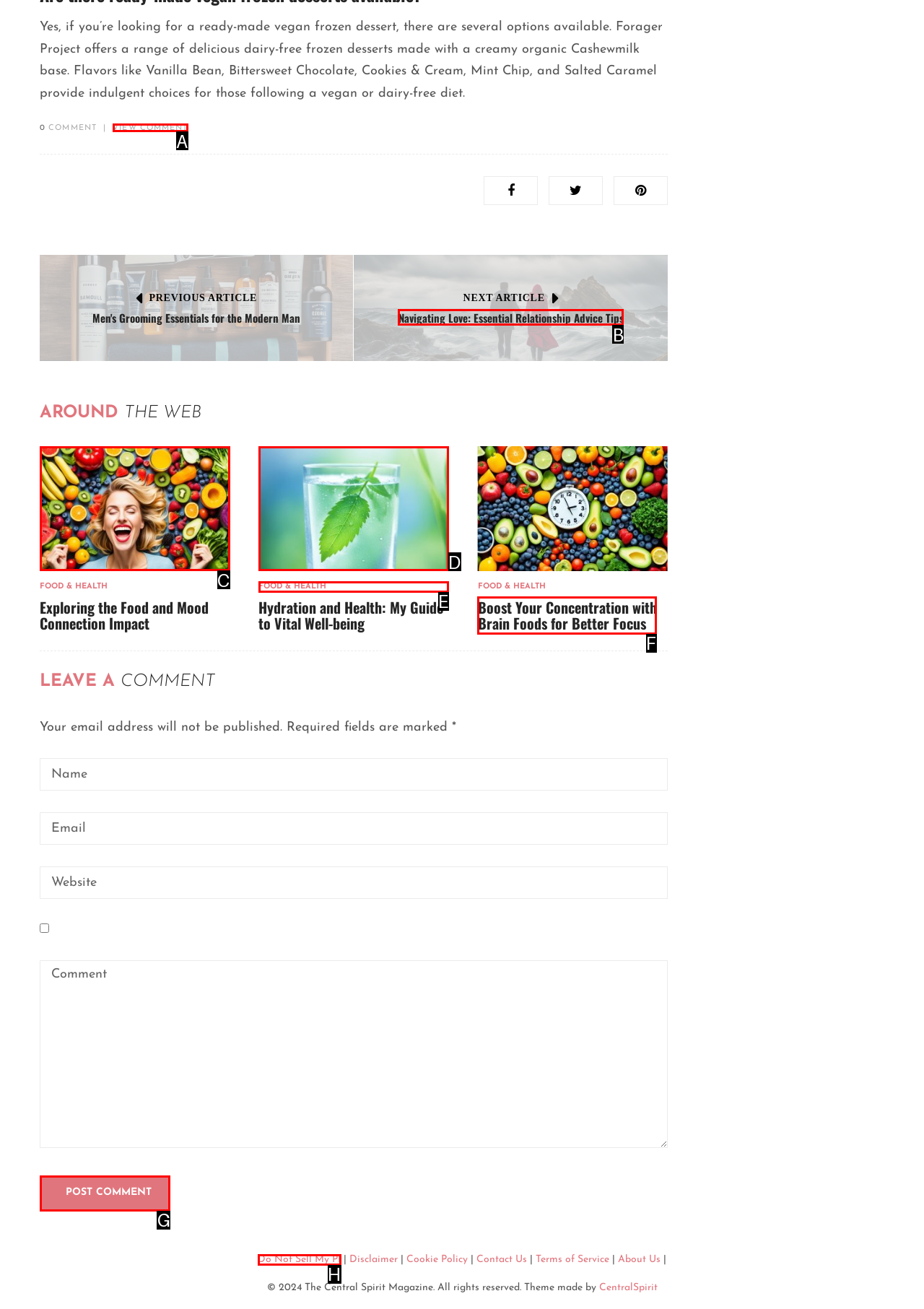To complete the task: Post a comment, select the appropriate UI element to click. Respond with the letter of the correct option from the given choices.

G